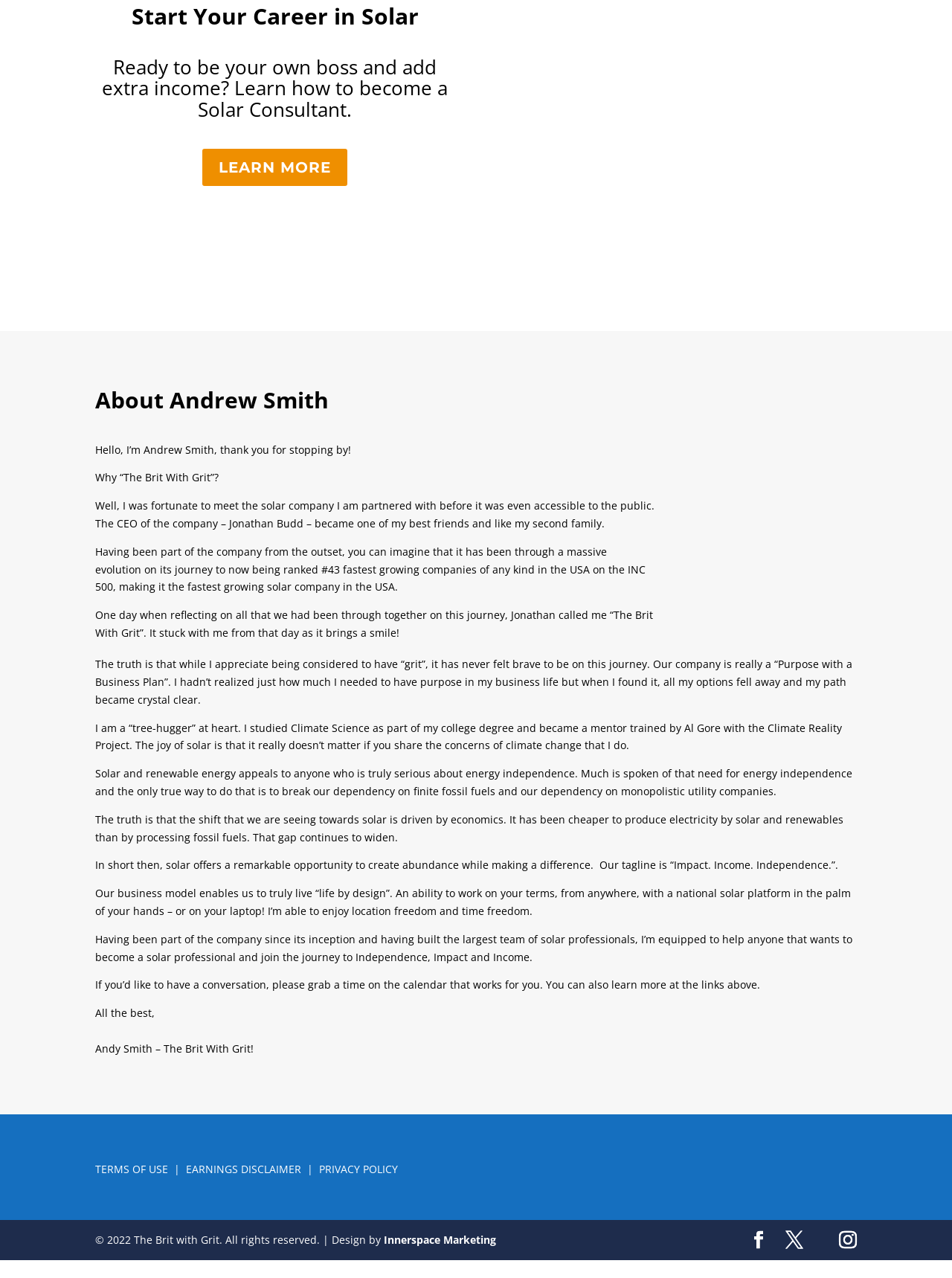Please identify the bounding box coordinates of the region to click in order to complete the task: "Follow on social media". The coordinates must be four float numbers between 0 and 1, specified as [left, top, right, bottom].

[0.788, 0.963, 0.806, 0.978]